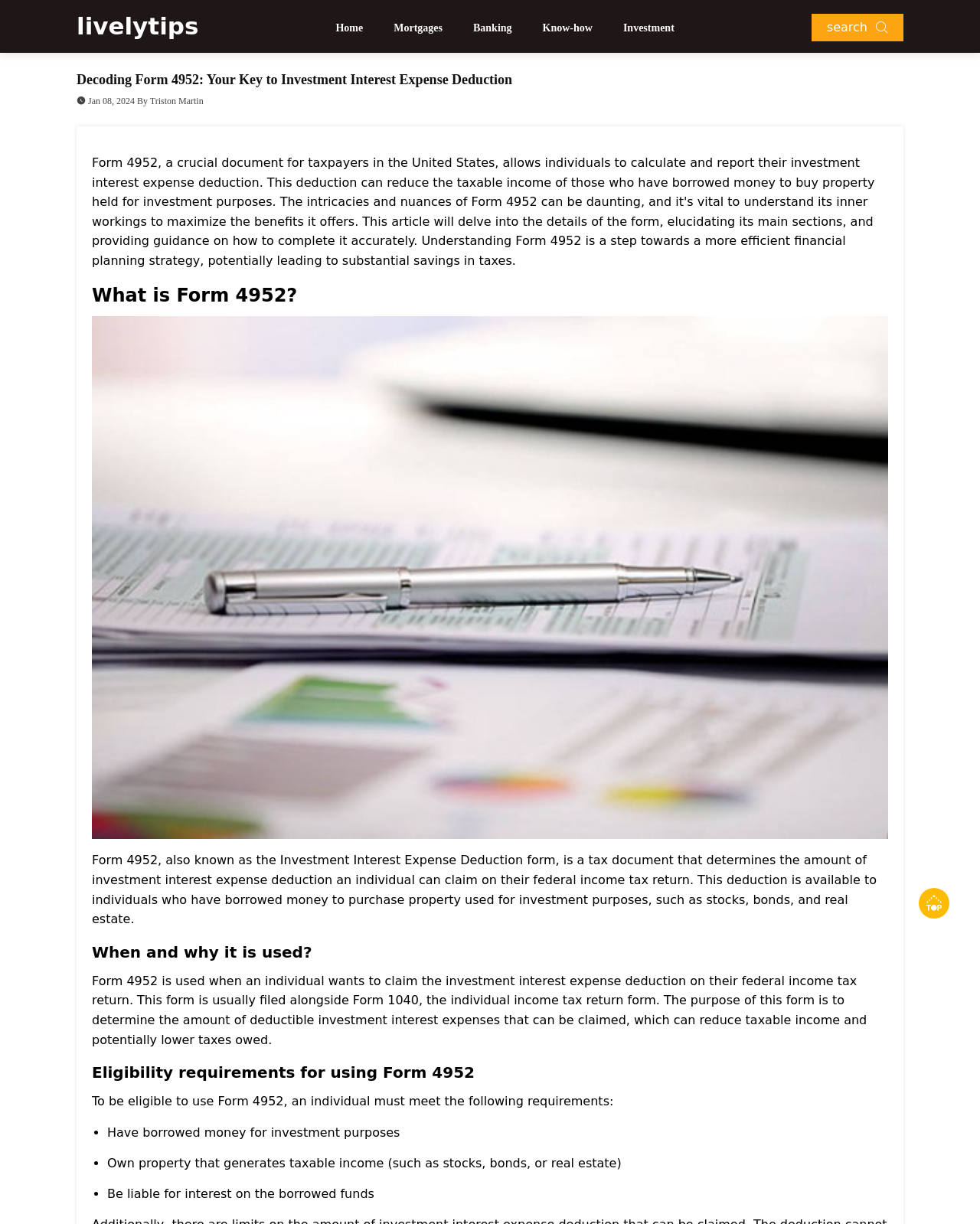Please provide a one-word or short phrase answer to the question:
What is Form 4952?

Investment Interest Expense Deduction form